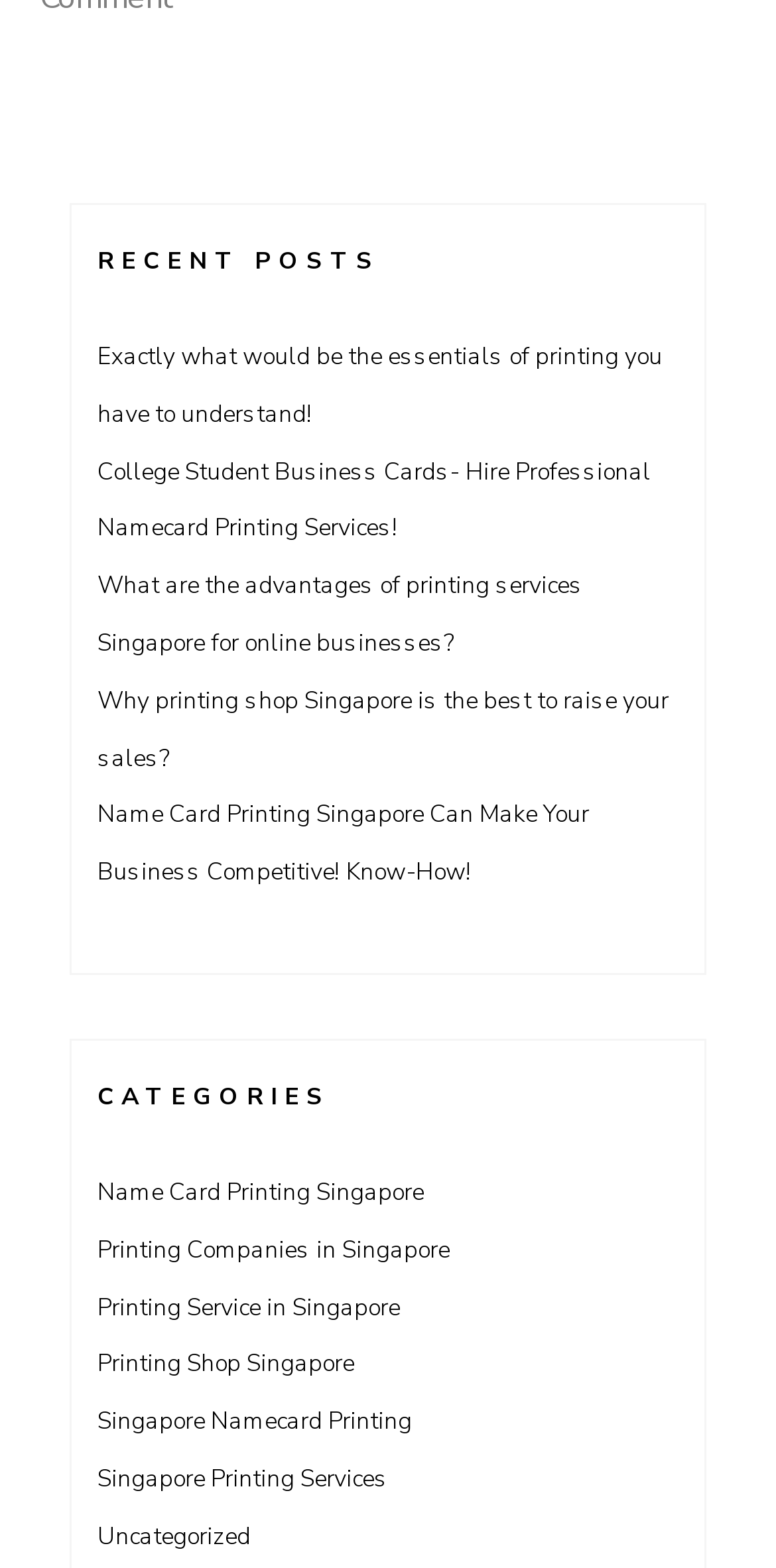Locate the bounding box coordinates of the clickable region to complete the following instruction: "view recent posts."

[0.126, 0.147, 0.874, 0.185]